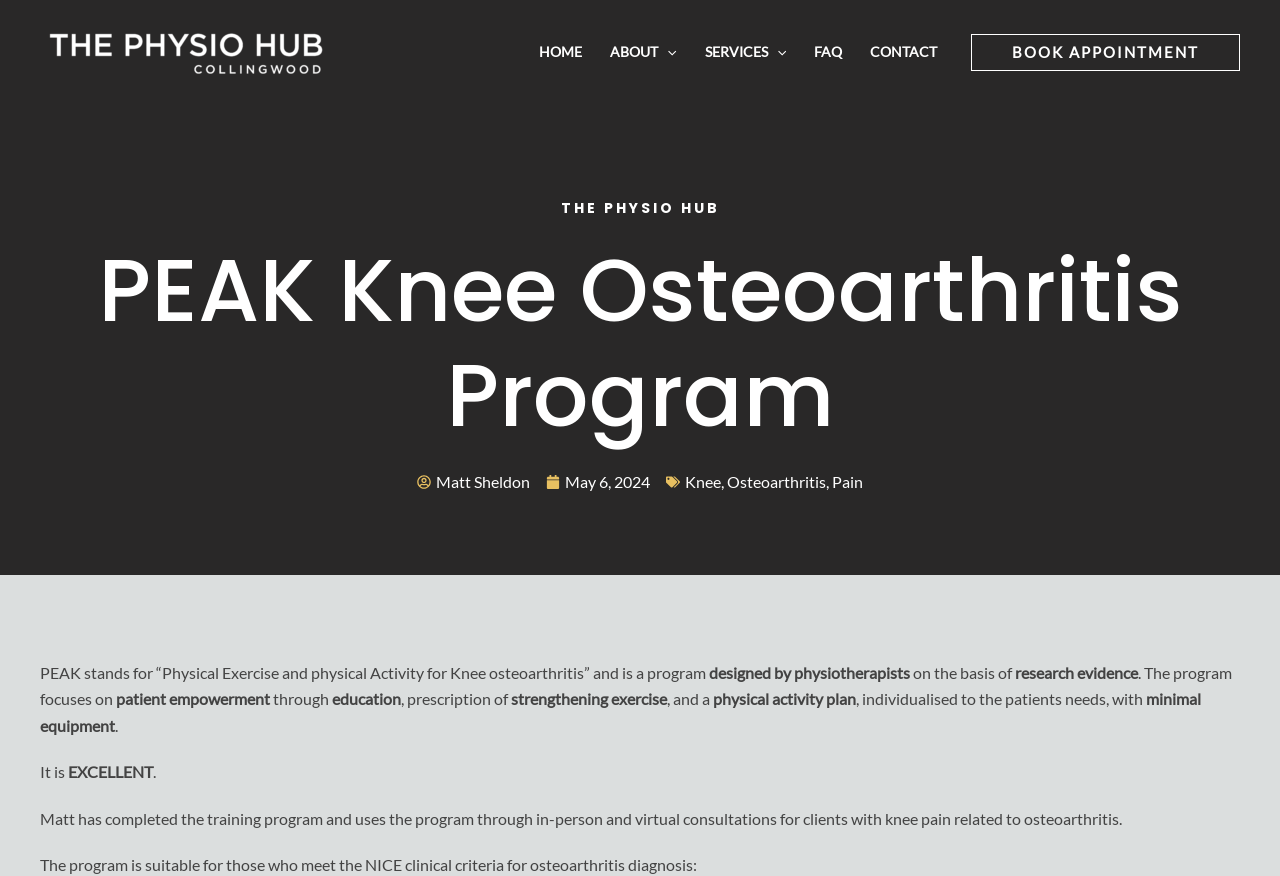Determine the bounding box for the UI element that matches this description: "Book Appointment".

[0.759, 0.038, 0.969, 0.08]